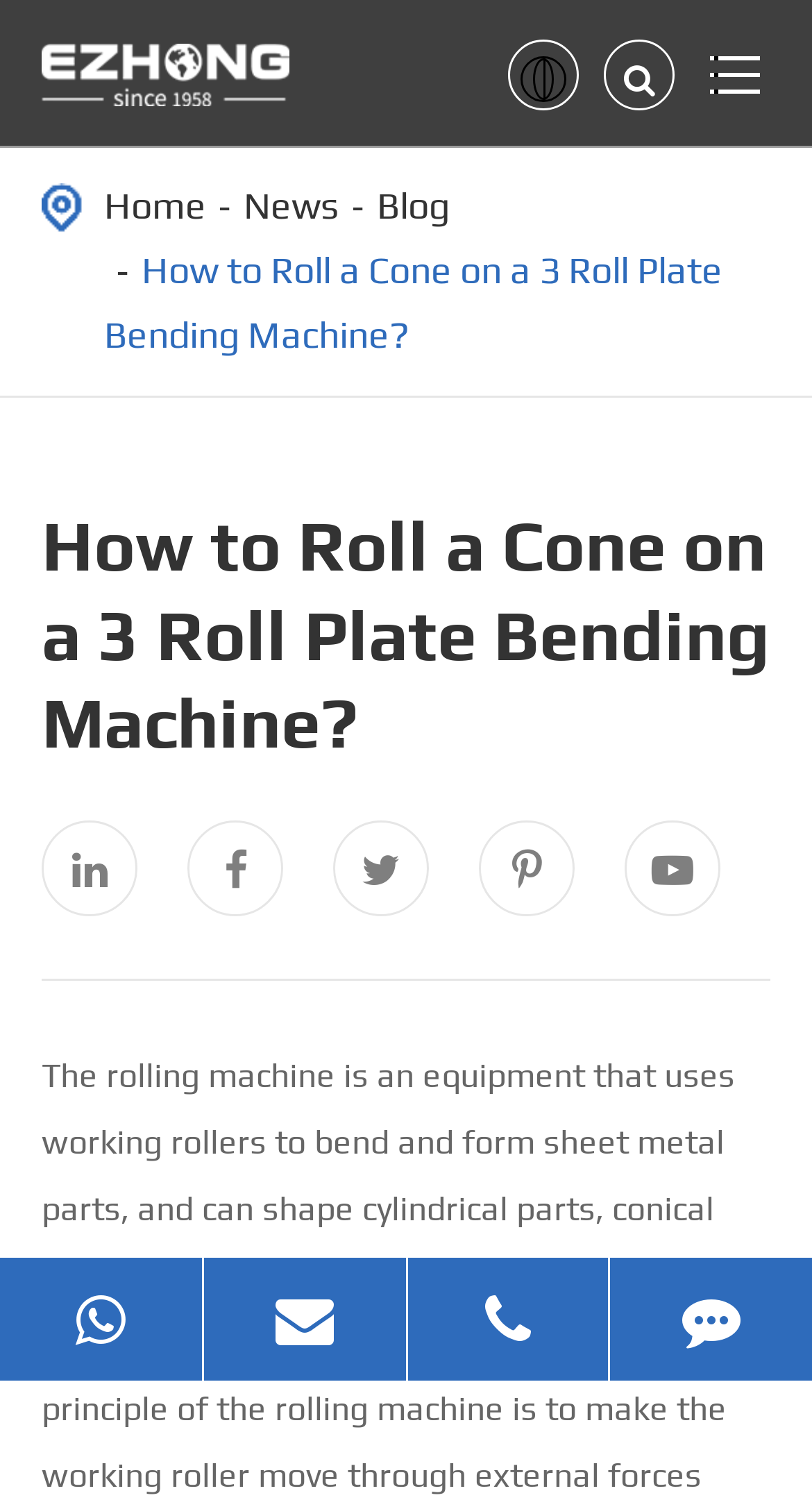What is the main heading of this webpage? Please extract and provide it.

How to Roll a Cone on a 3 Roll Plate Bending Machine?